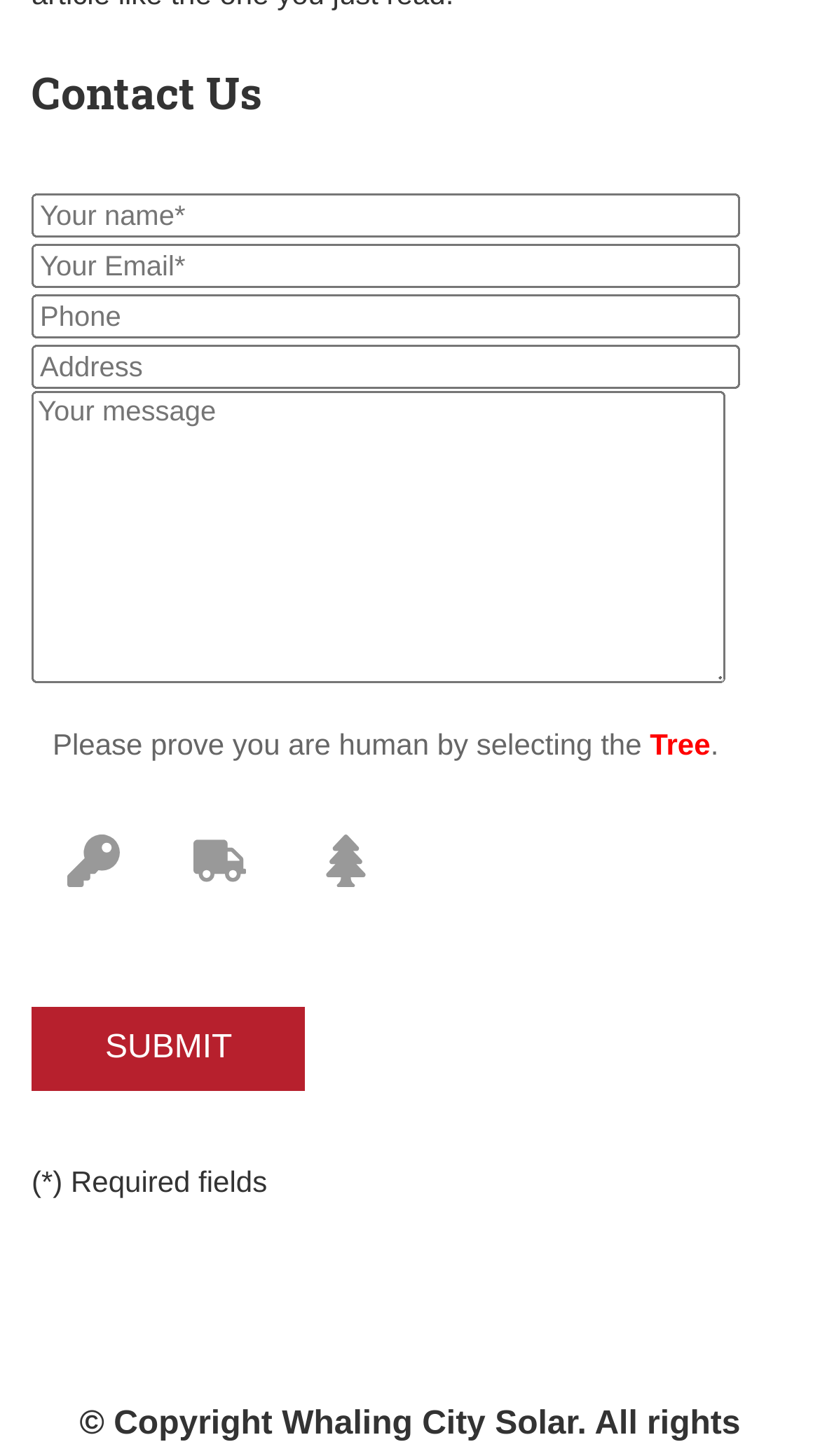Mark the bounding box of the element that matches the following description: "name="phone" placeholder="Phone"".

[0.038, 0.202, 0.903, 0.232]